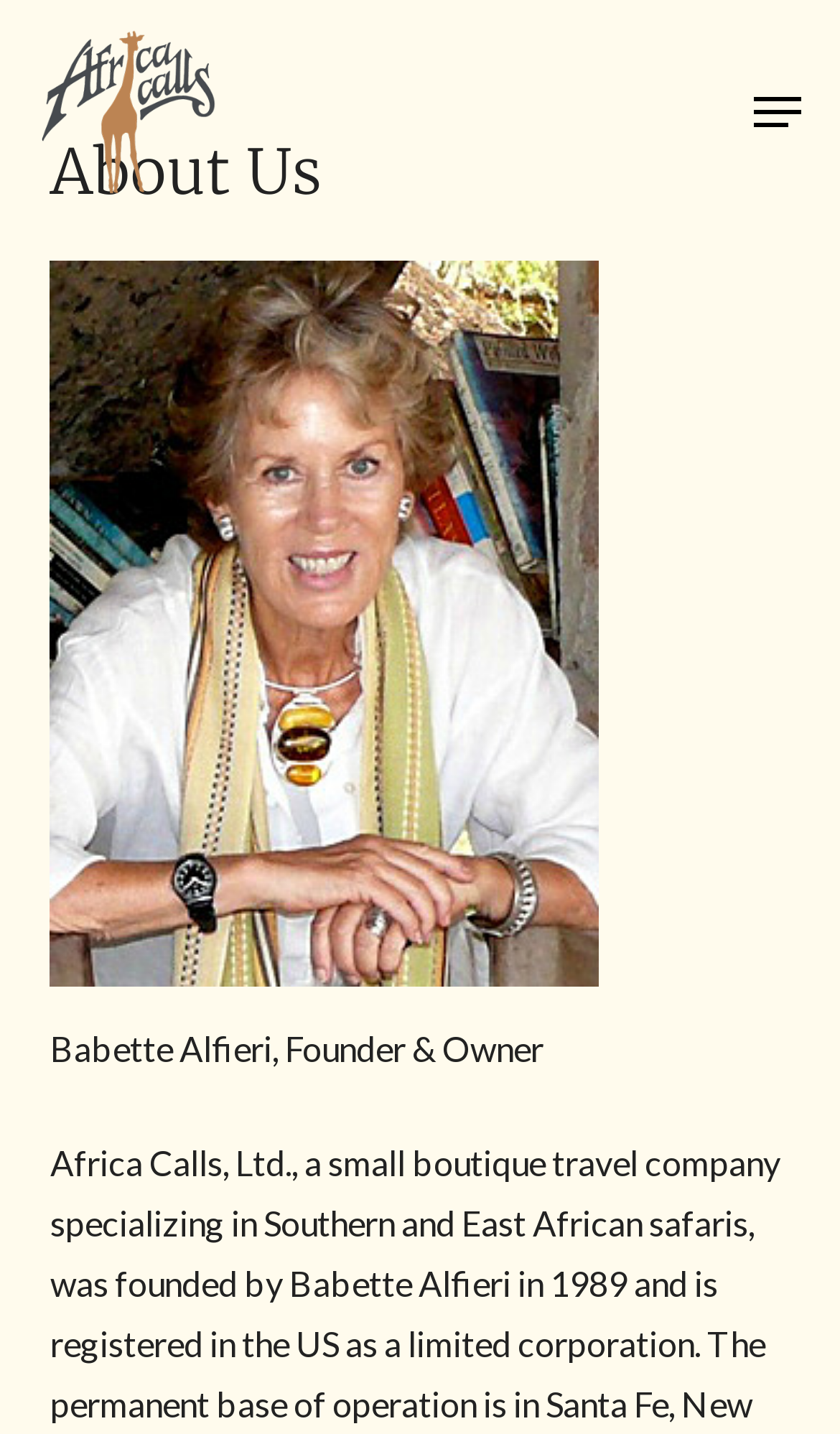What is the name of the founder of Africa Calls?
Could you answer the question in a detailed manner, providing as much information as possible?

By looking at the webpage, I found a StaticText element with the content 'Babette Alfieri, Founder & Owner', which suggests that Babette Alfieri is the founder of Africa Calls.